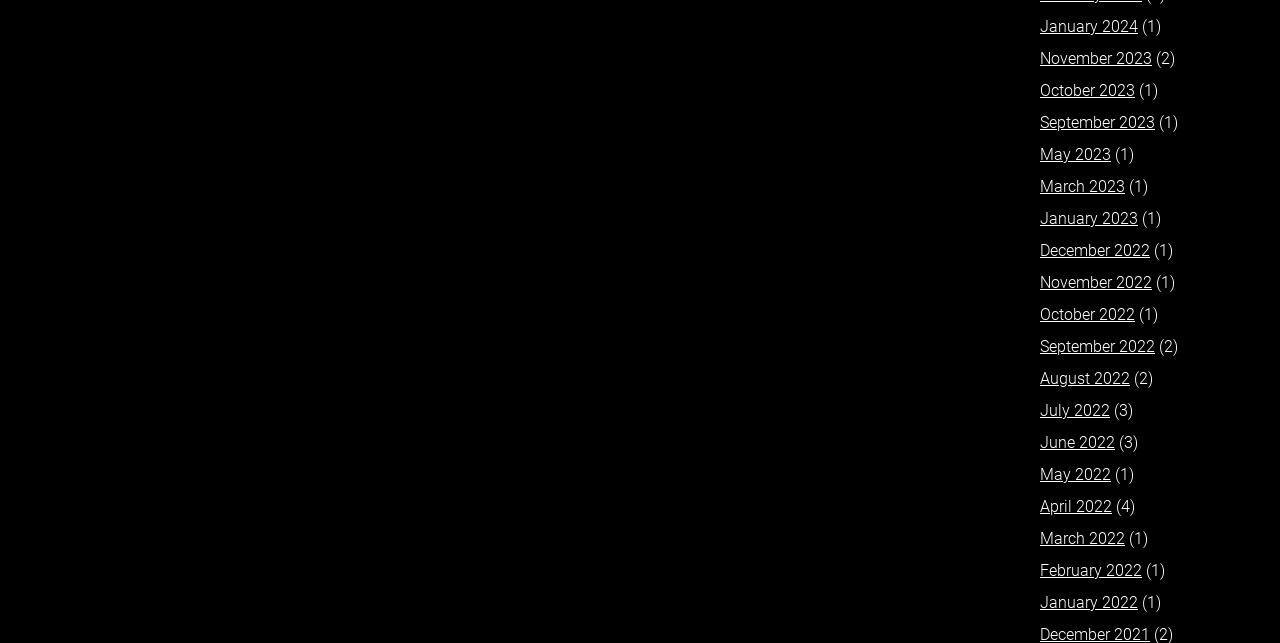From the image, can you give a detailed response to the question below:
What is the earliest month listed?

By examining the list of links, I found that the bottommost link is 'January 2022', which suggests that it is the earliest month listed.